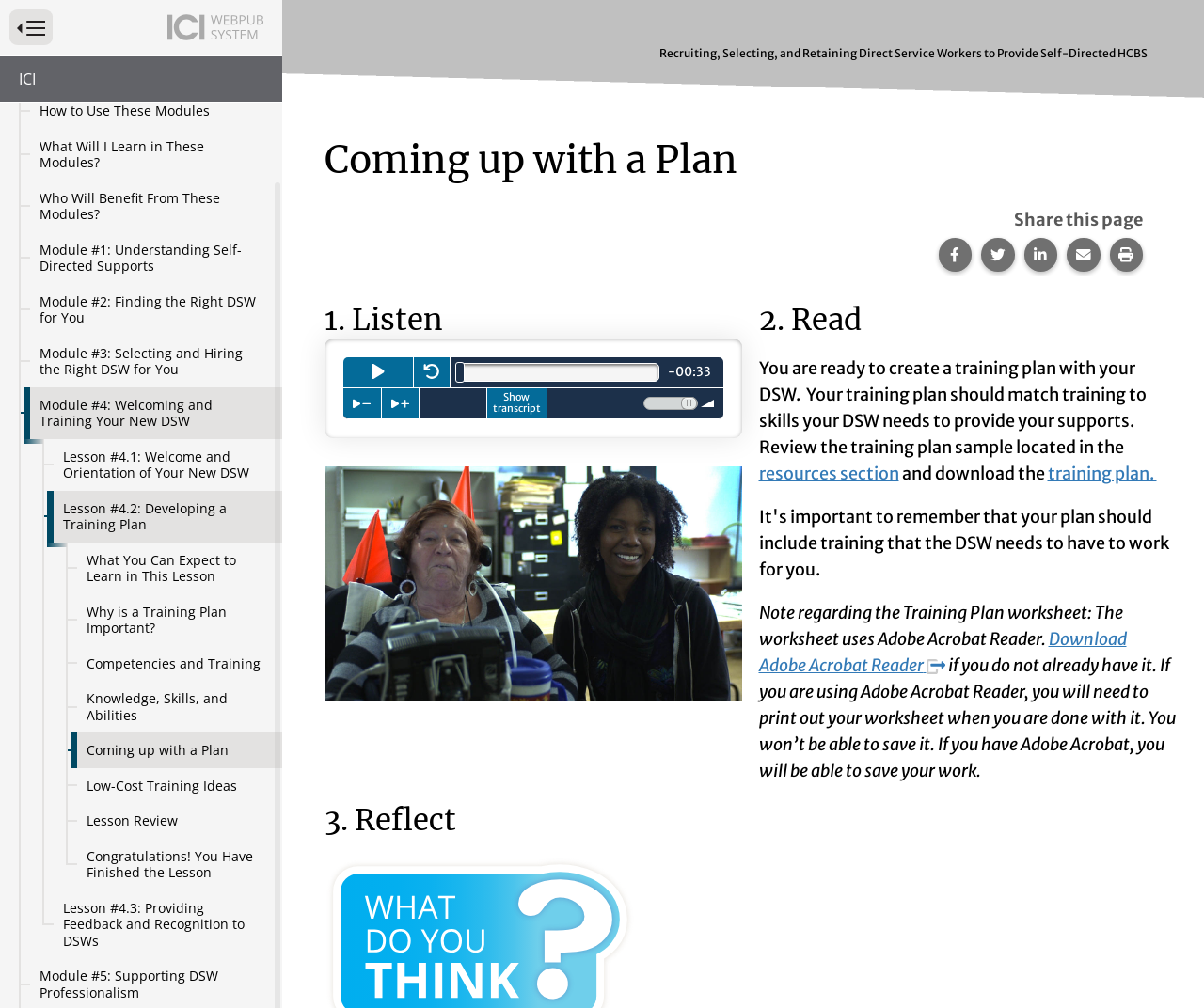Can you pinpoint the bounding box coordinates for the clickable element required for this instruction: "Click the 'Black Facebook Icon'"? The coordinates should be four float numbers between 0 and 1, i.e., [left, top, right, bottom].

None